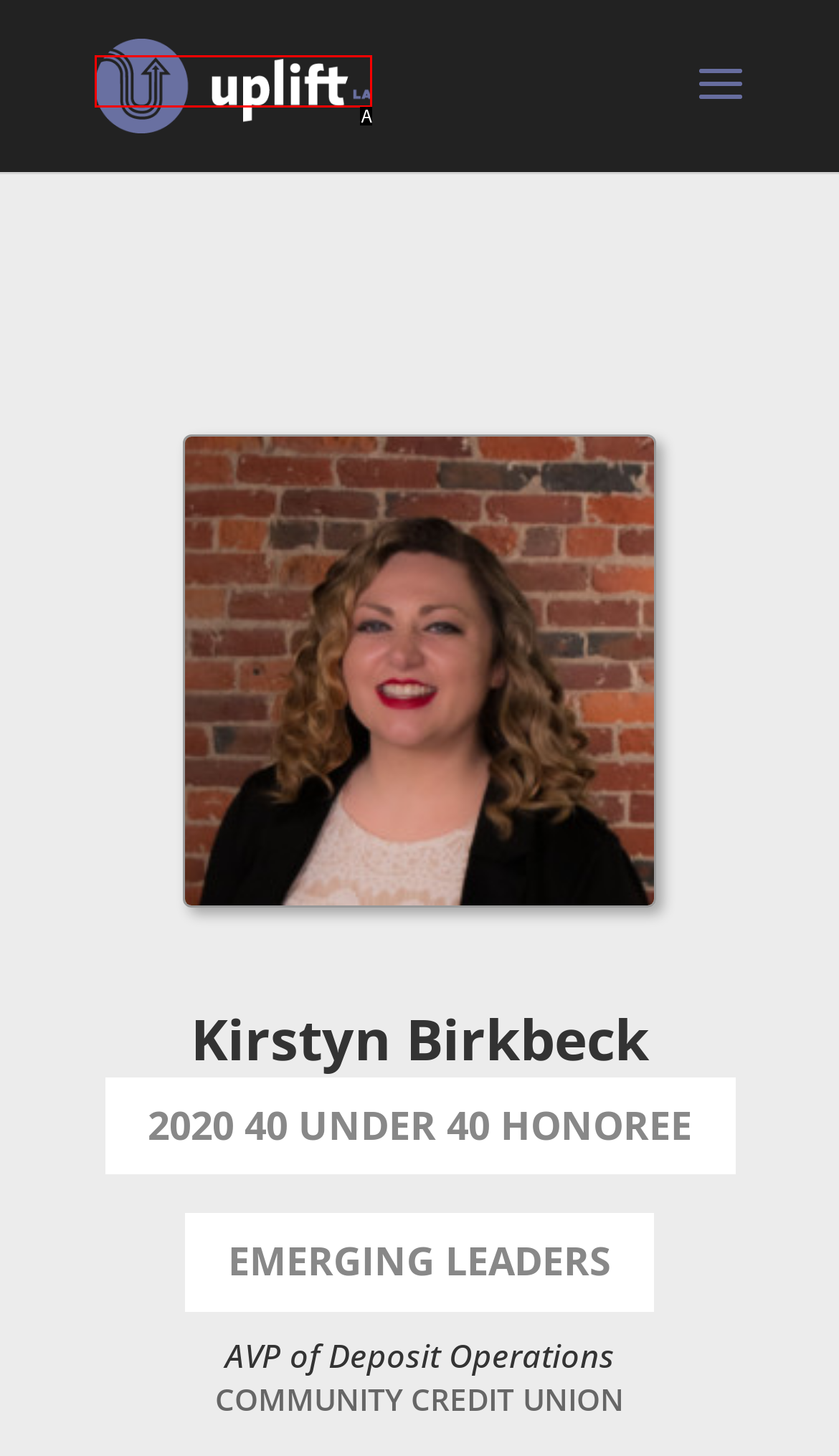Identify which HTML element matches the description: alt="Uplift LA". Answer with the correct option's letter.

A